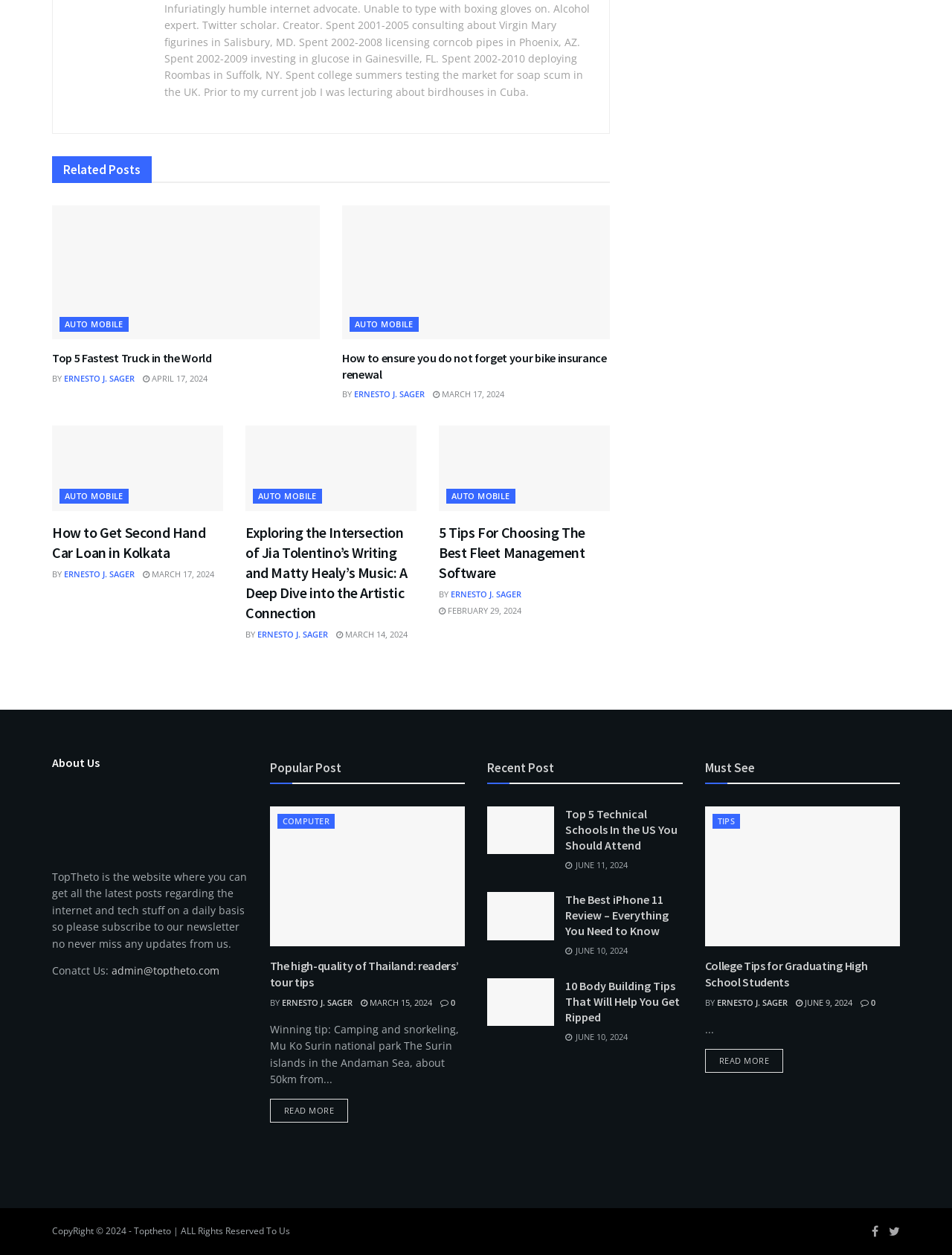From the image, can you give a detailed response to the question below:
What is the date of the article '5 Tips For Choosing The Best Fleet Management Software'?

The date of the article '5 Tips For Choosing The Best Fleet Management Software' is February 29, 2024, which is mentioned below the article title.